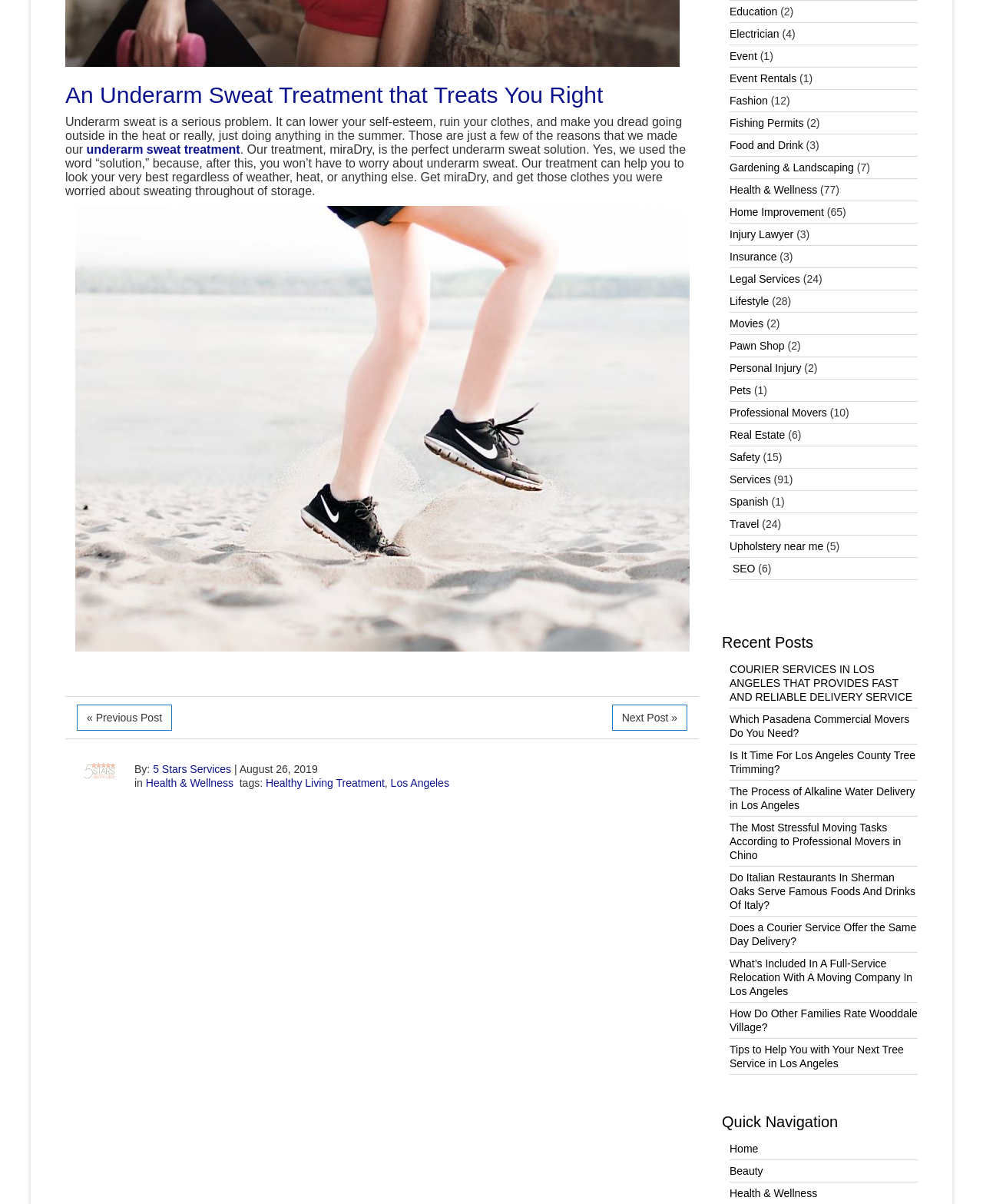Give the bounding box coordinates for this UI element: "Health & Wellness". The coordinates should be four float numbers between 0 and 1, arranged as [left, top, right, bottom].

[0.742, 0.153, 0.831, 0.163]